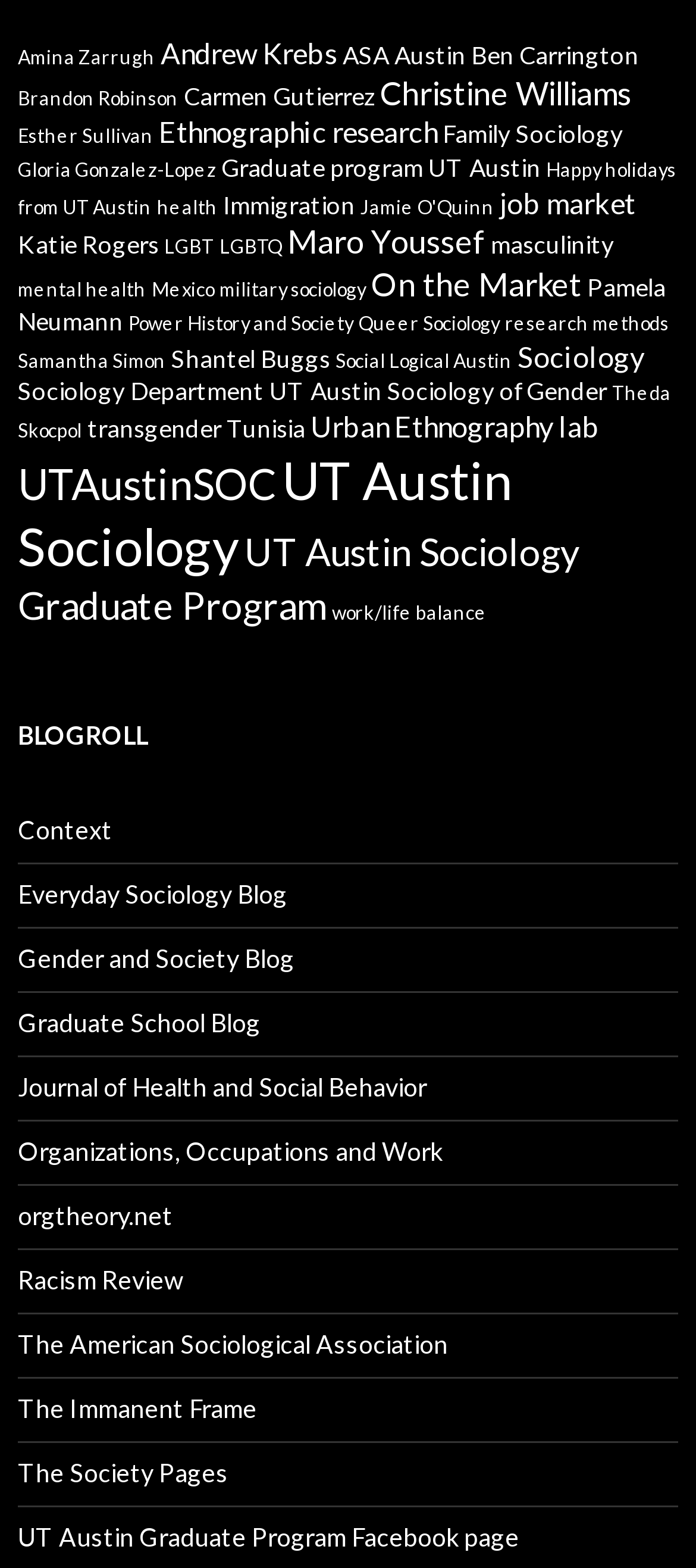Can you find the bounding box coordinates of the area I should click to execute the following instruction: "Read about what to look for in the dark winter skies"?

None